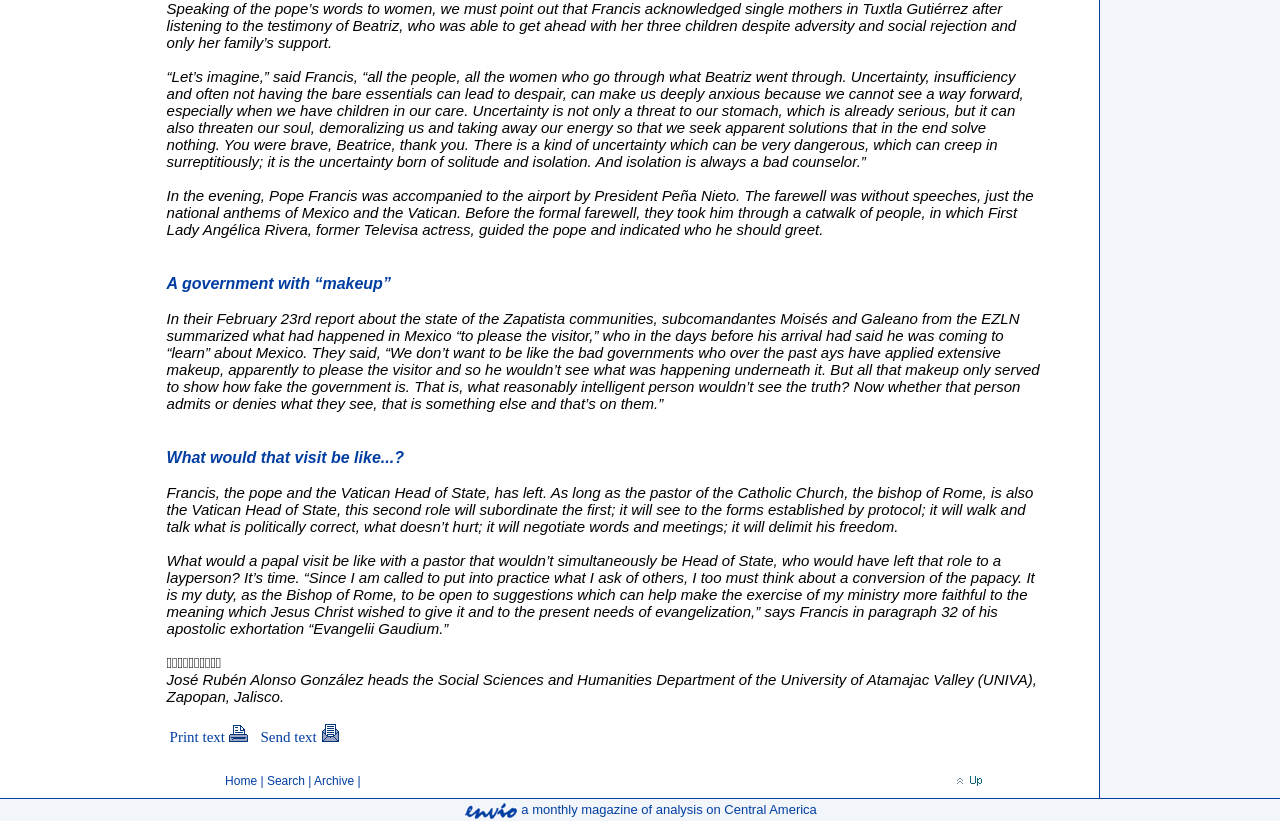Based on what you see in the screenshot, provide a thorough answer to this question: What is Beatriz's story about?

Beatriz's story is about being a single mother who was able to get ahead with her three children despite adversity and social rejection, and only her family's support, as mentioned in the article.